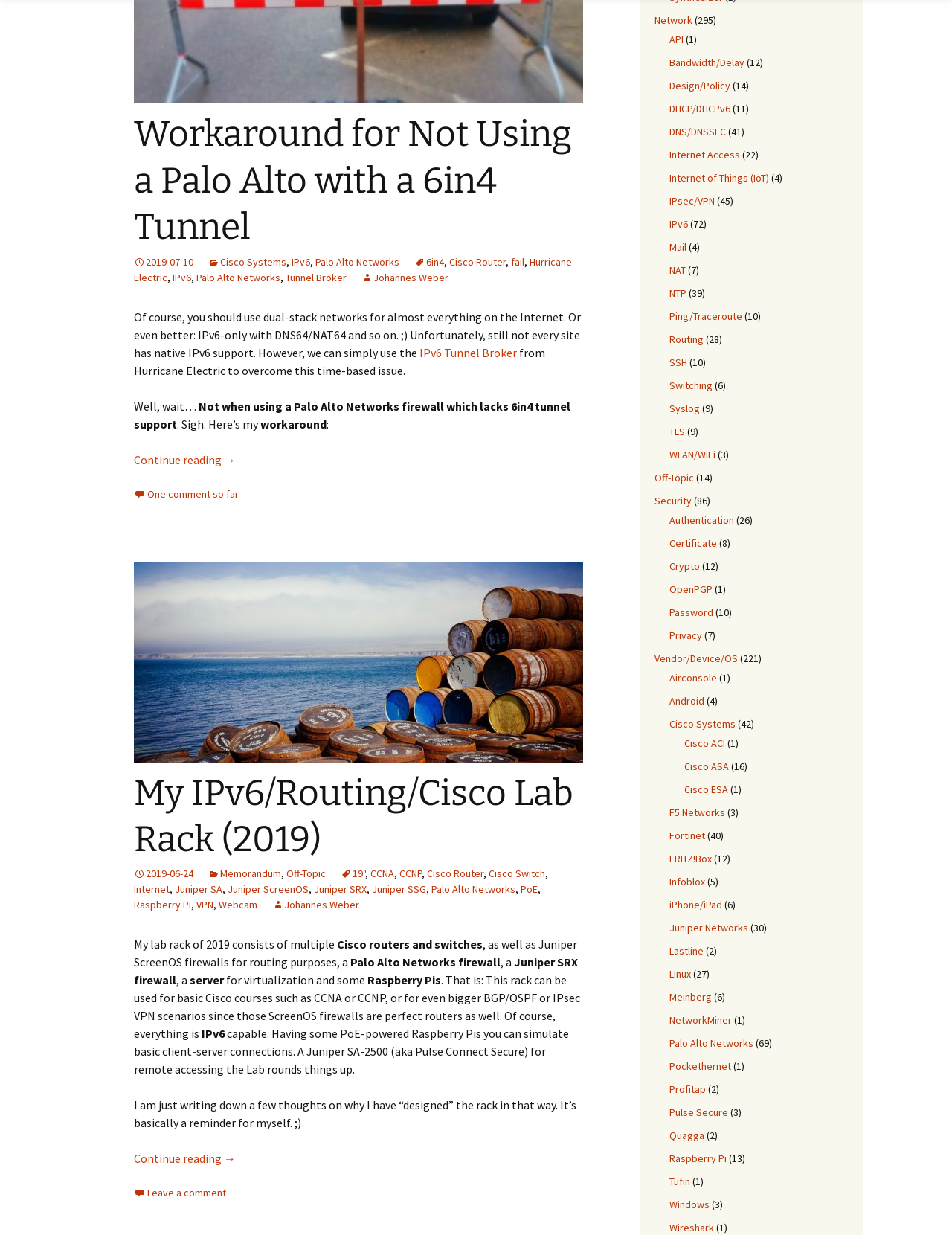What is the author's name?
Based on the visual, give a brief answer using one word or a short phrase.

Johannes Weber